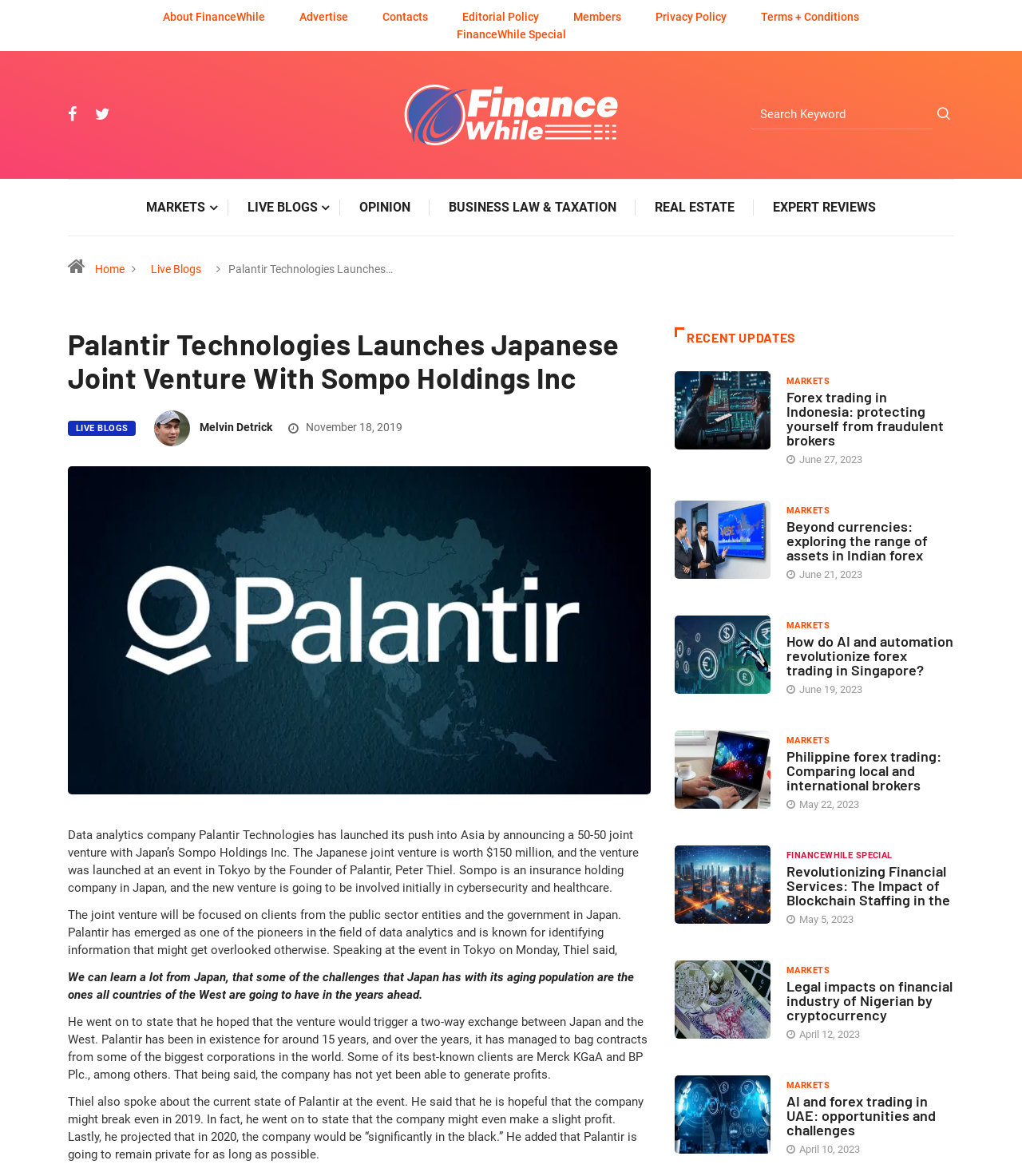Identify the bounding box for the UI element that is described as follows: "Markets".

[0.77, 0.318, 0.812, 0.331]